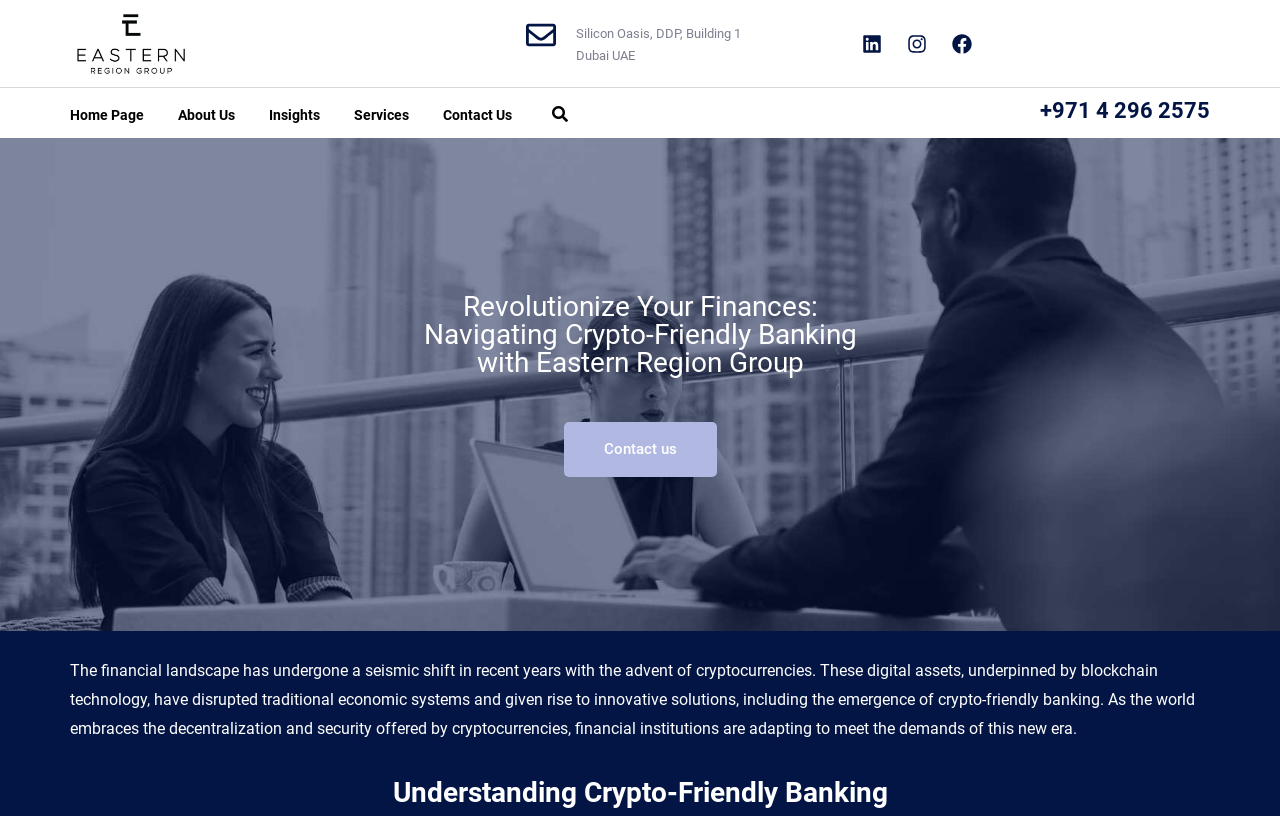Find the bounding box coordinates for the UI element whose description is: "+971 4 296 2575". The coordinates should be four float numbers between 0 and 1, in the format [left, top, right, bottom].

[0.812, 0.12, 0.945, 0.151]